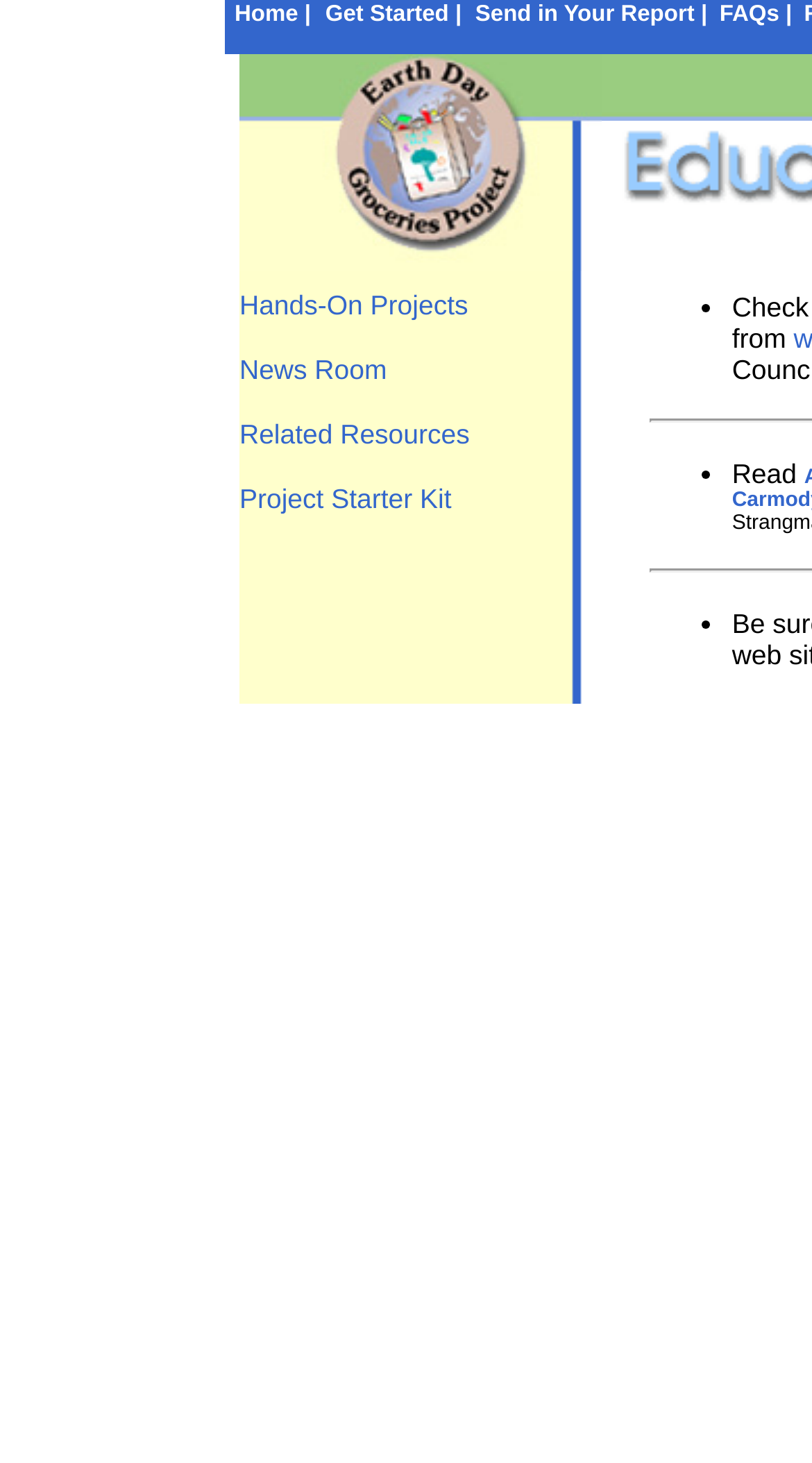Please find the bounding box coordinates for the clickable element needed to perform this instruction: "Go to News Room".

[0.295, 0.242, 0.476, 0.263]